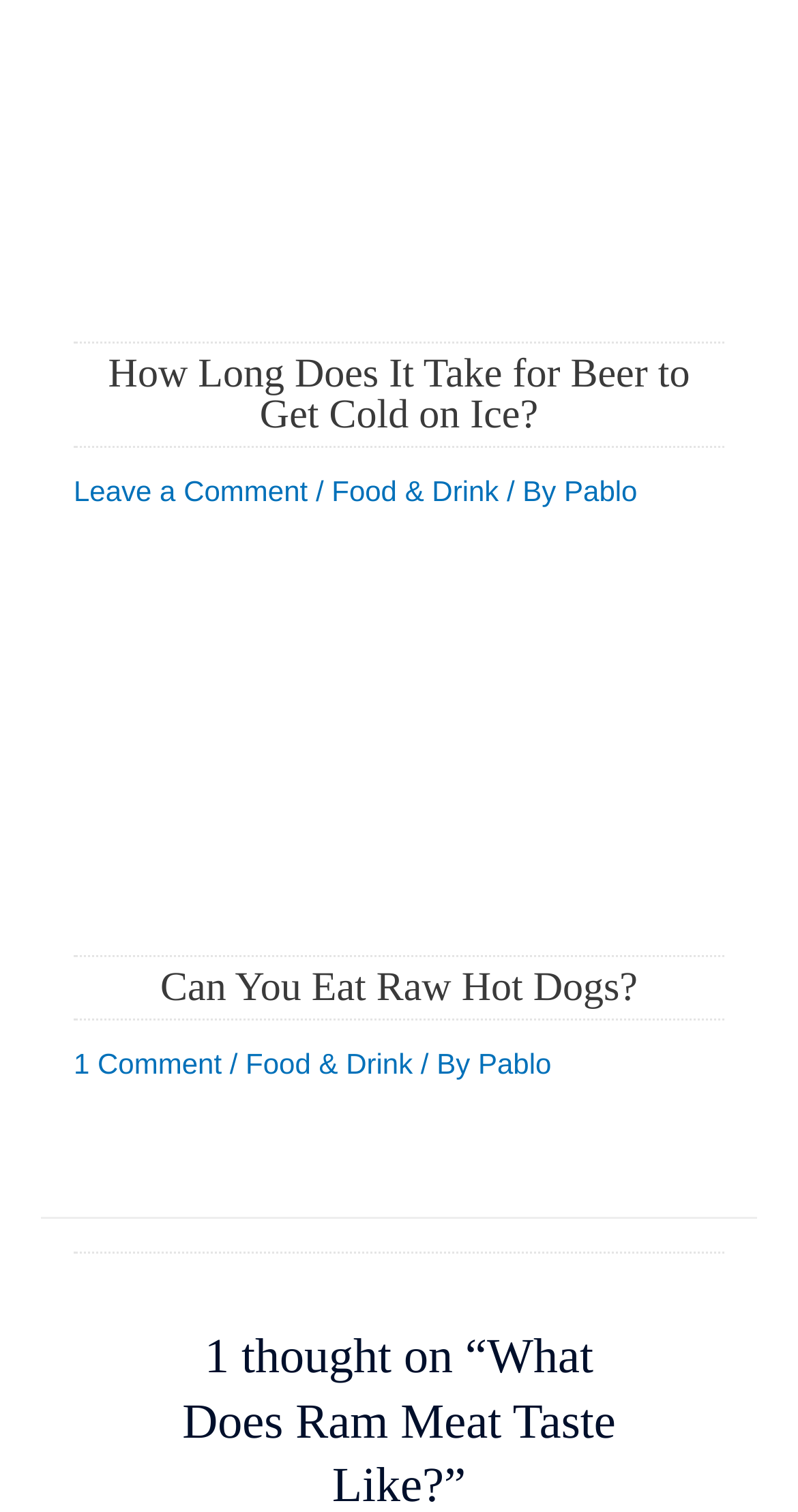From the webpage screenshot, predict the bounding box of the UI element that matches this description: "1 Comment".

[0.092, 0.693, 0.278, 0.714]